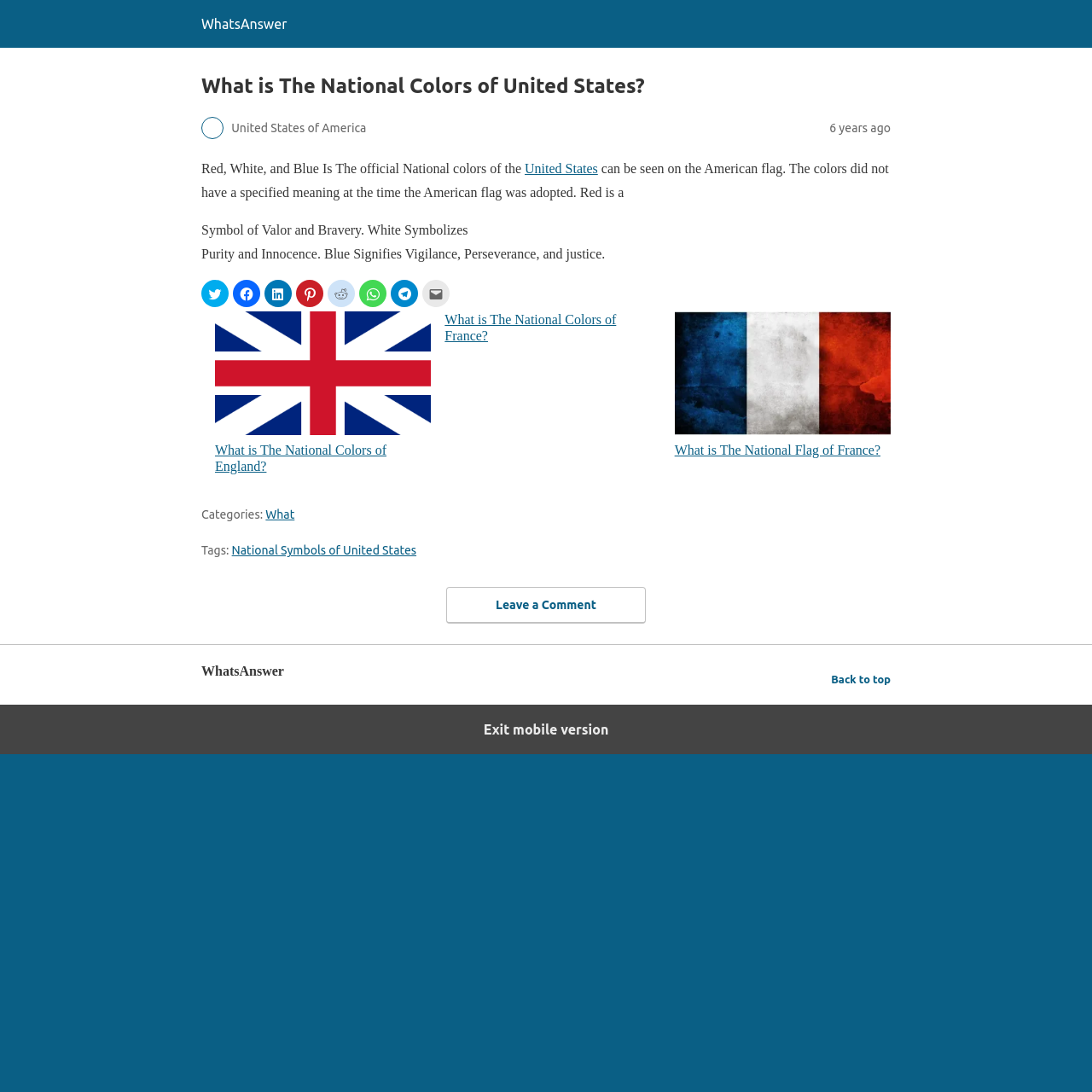Can you find the bounding box coordinates for the element to click on to achieve the instruction: "Exit mobile version"?

[0.0, 0.645, 1.0, 0.69]